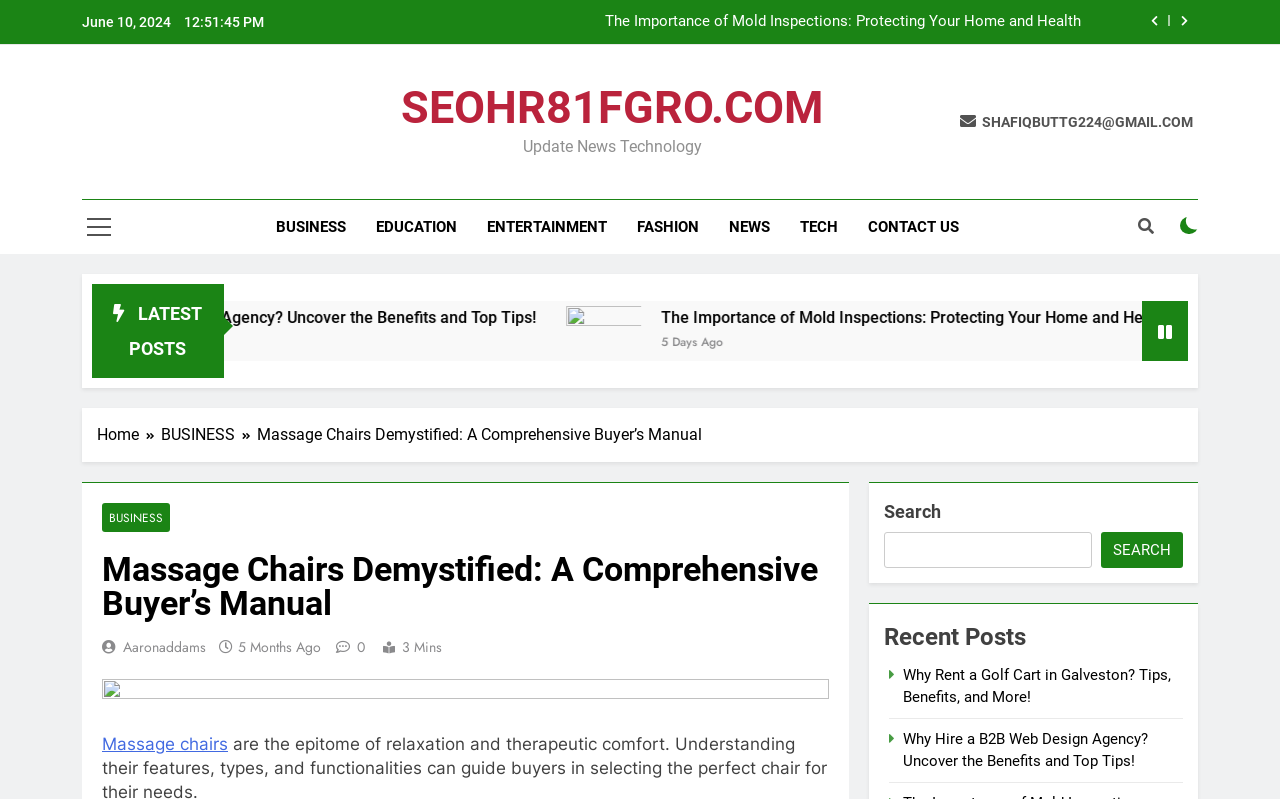Please identify the bounding box coordinates of the area that needs to be clicked to fulfill the following instruction: "Read the latest post about mold inspections."

[0.337, 0.383, 0.395, 0.446]